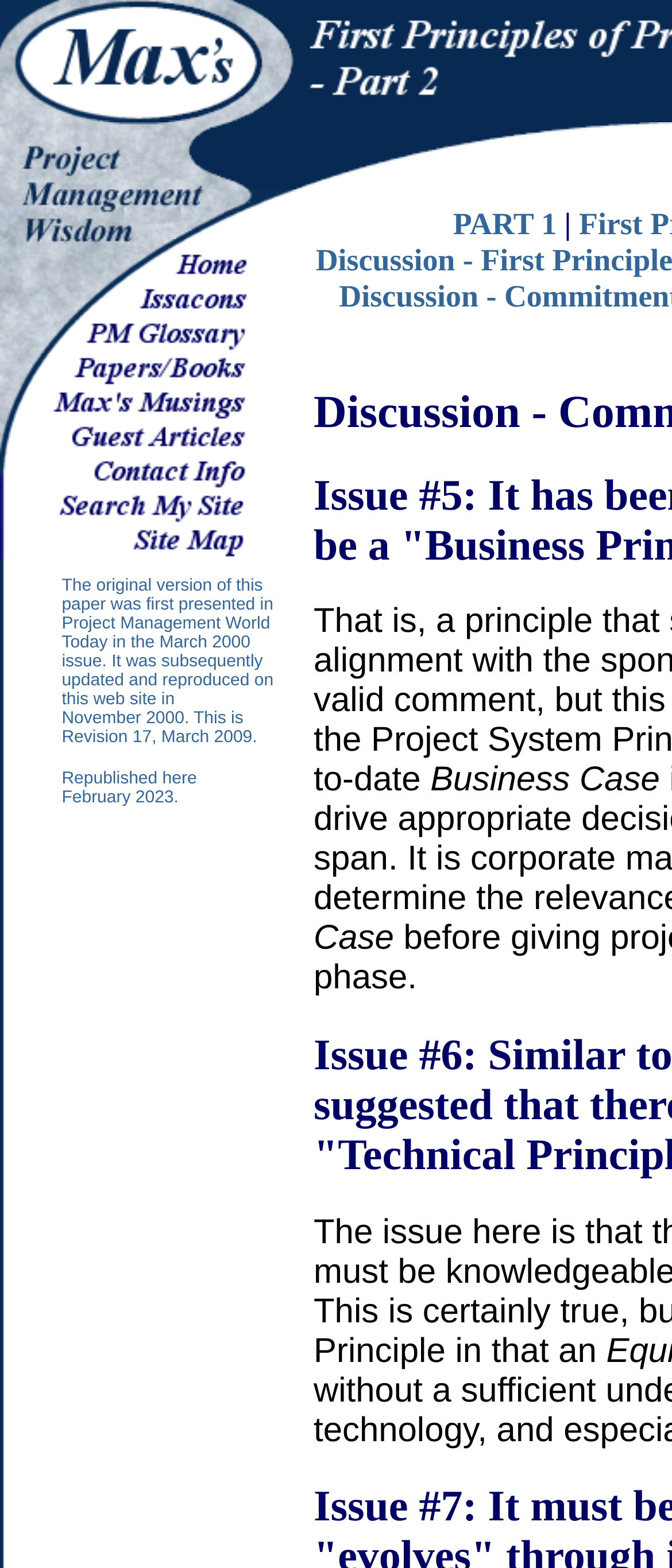Find and indicate the bounding box coordinates of the region you should select to follow the given instruction: "click the second link".

[0.0, 0.187, 0.441, 0.205]